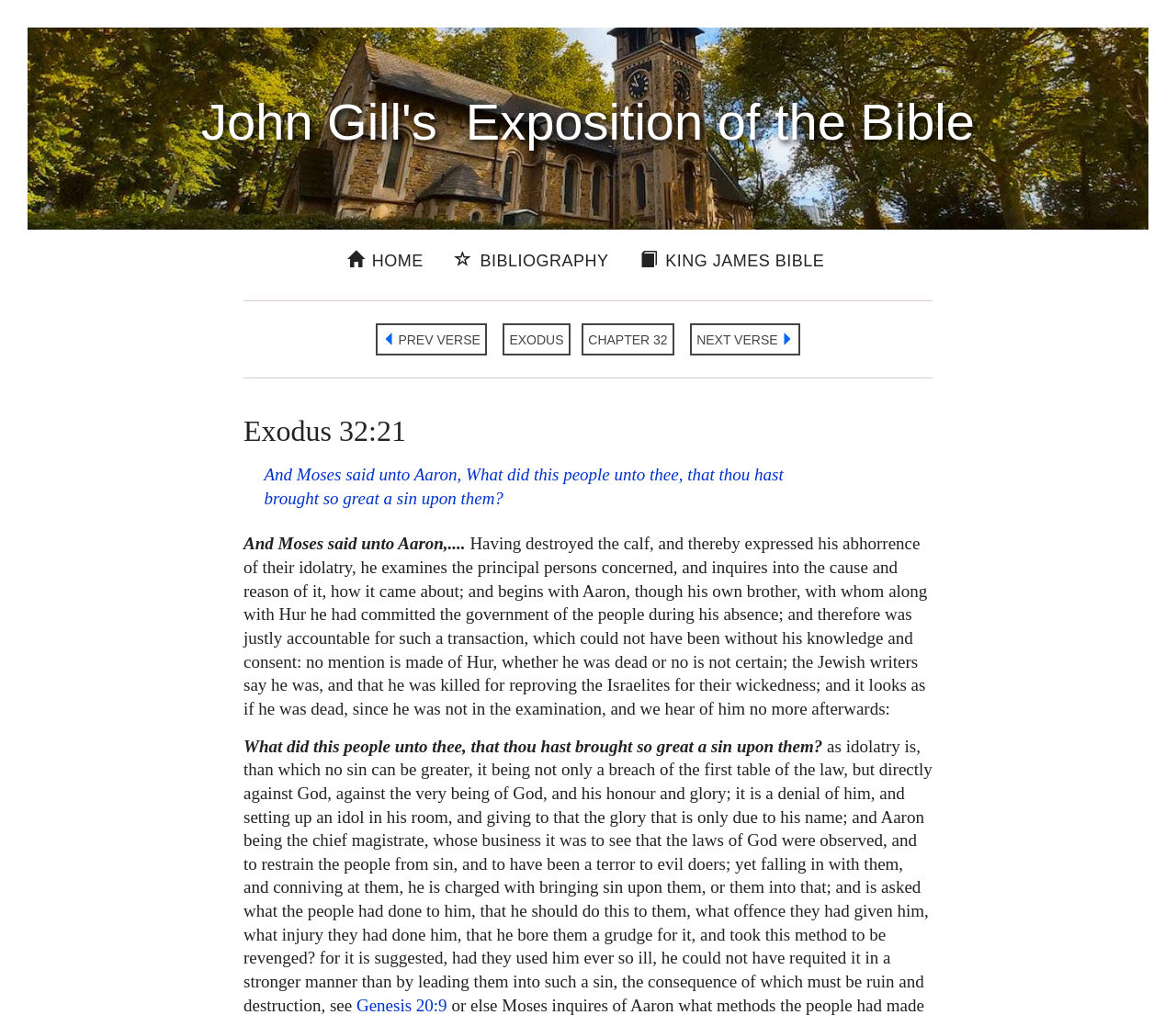Provide a thorough description of this webpage.

The webpage is an exposition of the Bible, specifically Exodus 32:21, by John Gill. At the top, there is a heading with the title "John Gill's Exposition of the Bible" followed by three links to "HOME", "BIBLIOGRAPHY", and "KING JAMES BIBLE". Below these links, there is a horizontal separator line.

On the left side, there are navigation links, including "PREV VERSE", "EXODUS", "CHAPTER 32", and "NEXT VERSE", which are separated by a horizontal separator line. Above these links, there is a heading with the verse title "Exodus 32:21".

The main content of the webpage is a biblical passage, "And Moses said unto Aaron, What did this people unto thee, that thou hast brought so great a sin upon them?", followed by a detailed explanation of the verse. The explanation is divided into three paragraphs, each discussing a different aspect of the verse. The text is dense and scholarly, with references to other biblical passages, such as Genesis 20:9, which is linked at the bottom of the page.

Overall, the webpage is a scholarly resource for those interested in biblical studies, providing a detailed exposition of Exodus 32:21 by John Gill.